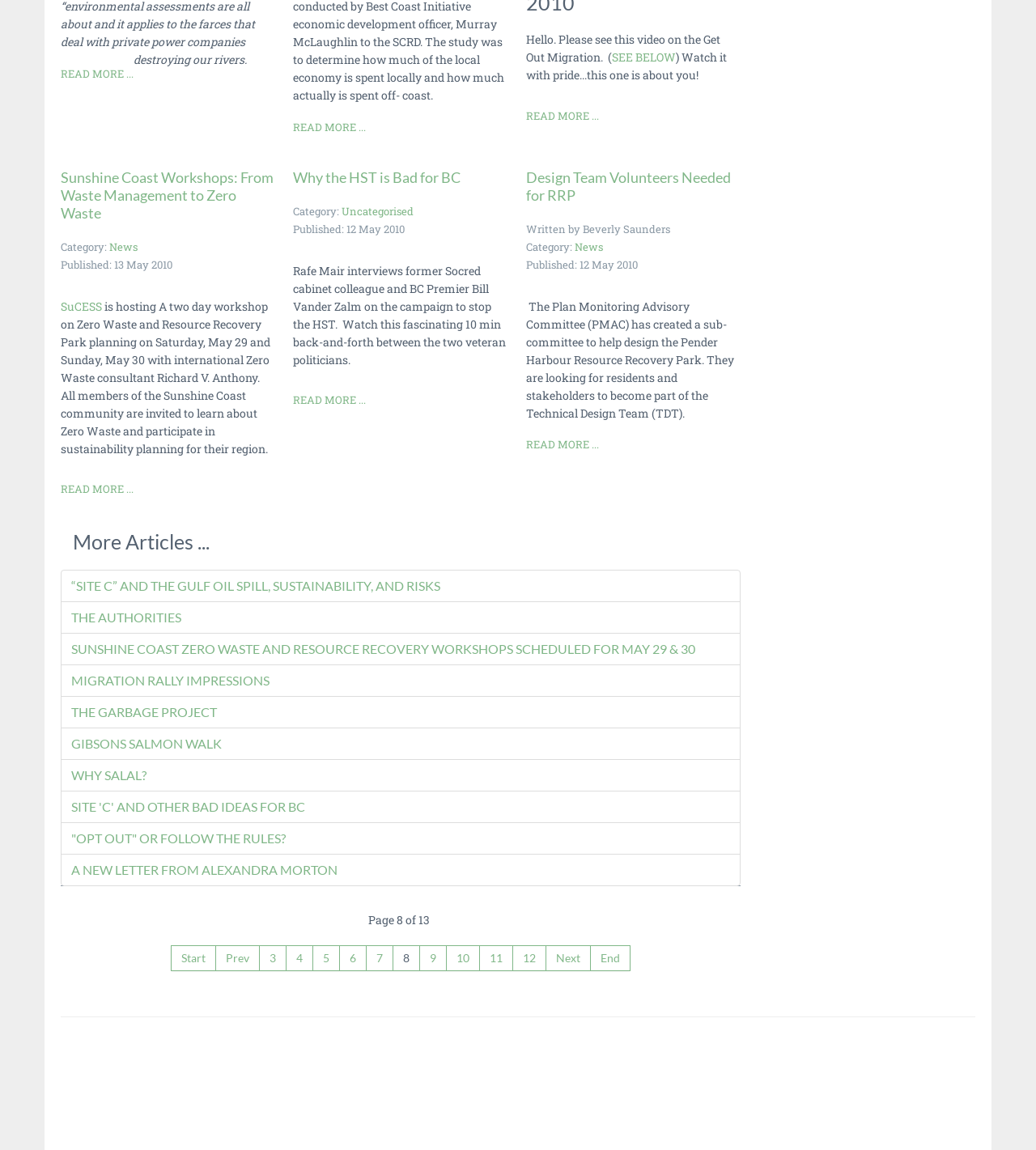Select the bounding box coordinates of the element I need to click to carry out the following instruction: "Read the article about Why the HST is Bad for BC".

[0.283, 0.146, 0.491, 0.162]